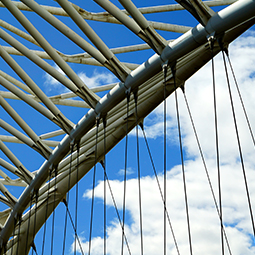Please provide a comprehensive answer to the question below using the information from the image: What is emphasized in the bridge's design?

The design of the bridge highlights the innovative engineering techniques employed in modern bridge construction, emphasizing both functional and aesthetic elements, which suggests that the bridge's design is a balance of functionality and visual appeal.